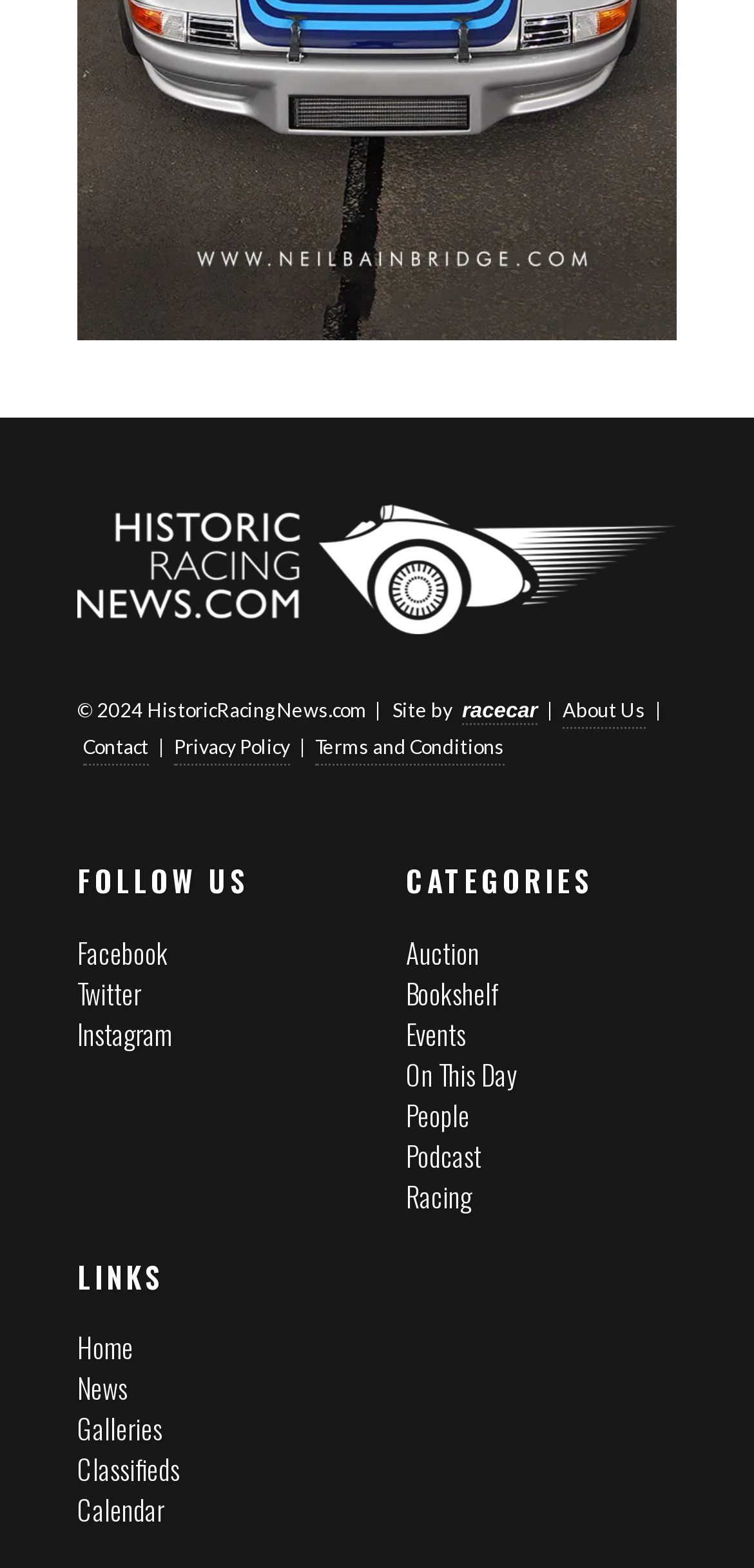Provide the bounding box coordinates for the UI element that is described by this text: "About Us". The coordinates should be in the form of four float numbers between 0 and 1: [left, top, right, bottom].

[0.747, 0.442, 0.857, 0.465]